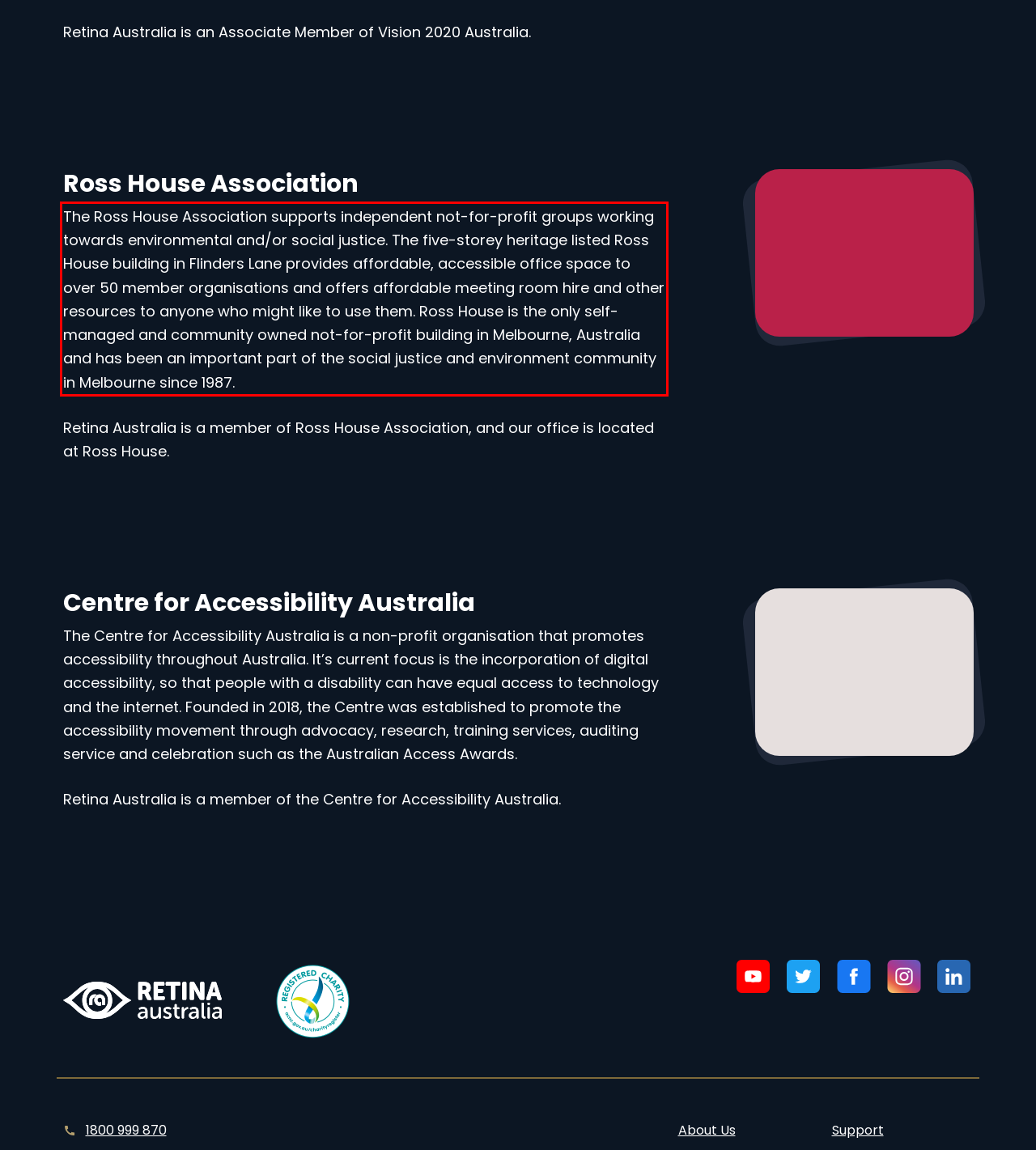You have a screenshot of a webpage, and there is a red bounding box around a UI element. Utilize OCR to extract the text within this red bounding box.

The Ross House Association supports independent not-for-profit groups working towards environmental and/or social justice. The five-storey heritage listed Ross House building in Flinders Lane provides affordable, accessible office space to over 50 member organisations and offers affordable meeting room hire and other resources to anyone who might like to use them. Ross House is the only self-managed and community owned not-for-profit building in Melbourne, Australia and has been an important part of the social justice and environment community in Melbourne since 1987.